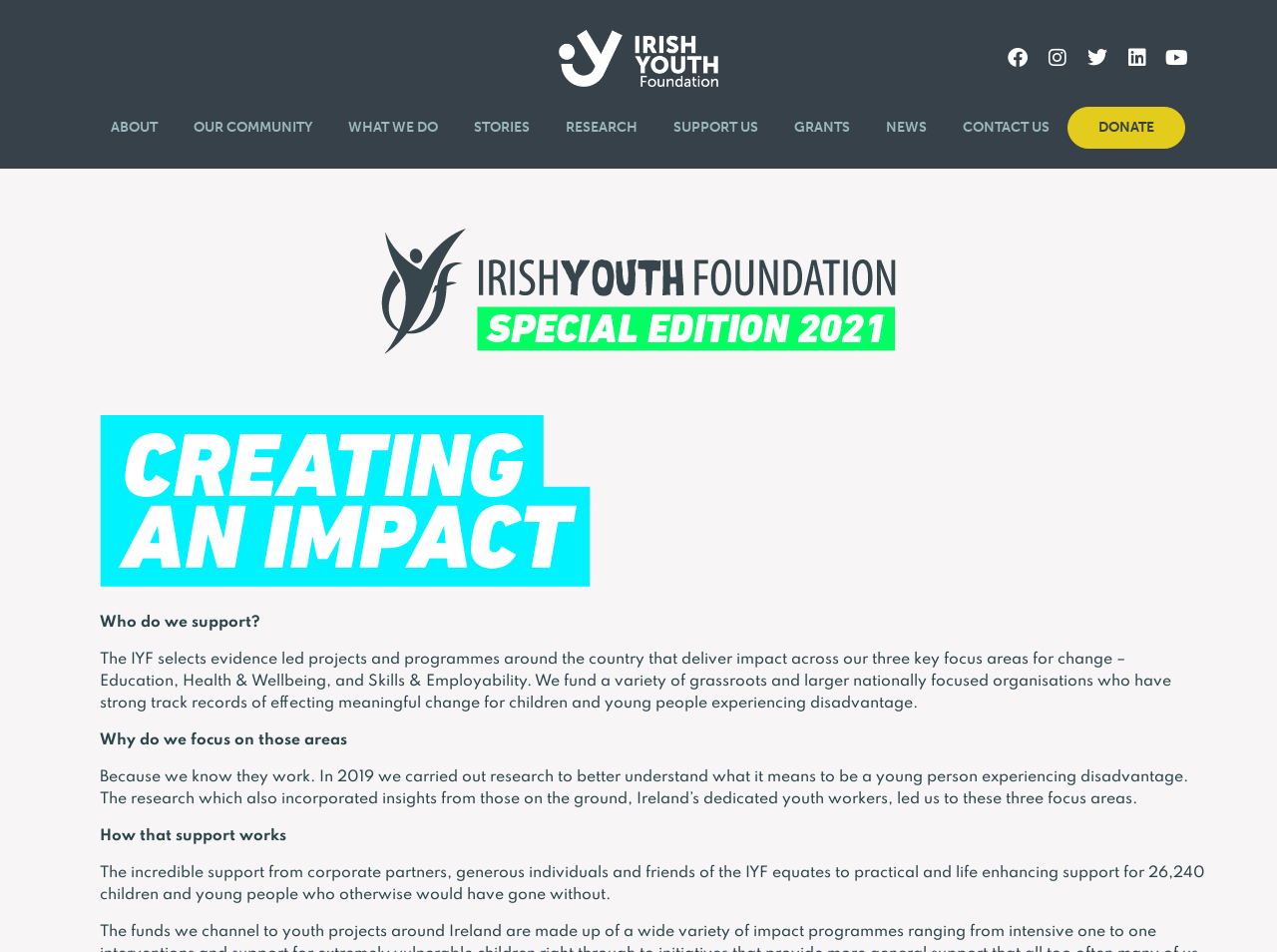Extract the bounding box coordinates of the UI element described by: "Our Community". The coordinates should include four float numbers ranging from 0 to 1, e.g., [left, top, right, bottom].

[0.137, 0.112, 0.258, 0.156]